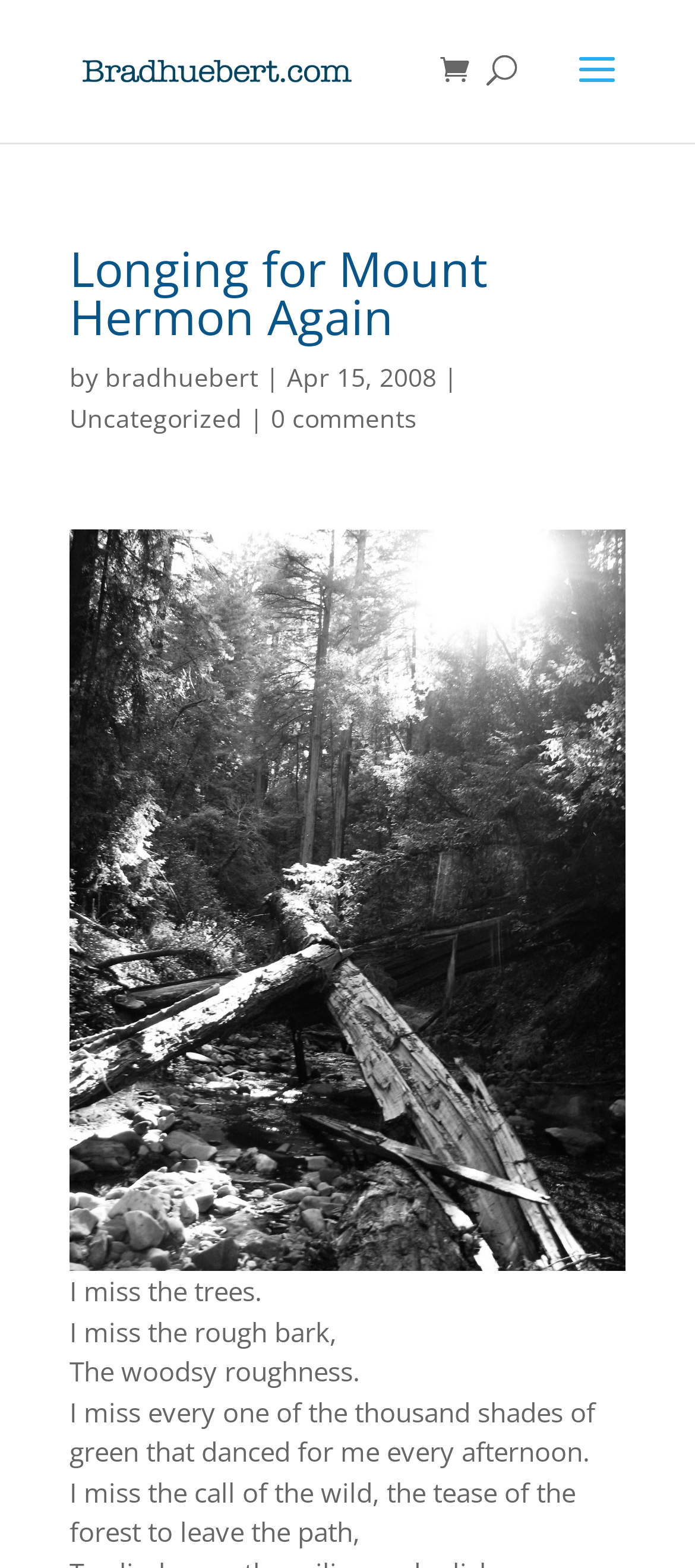Provide a brief response in the form of a single word or phrase:
What is the author's name?

bradhuebert